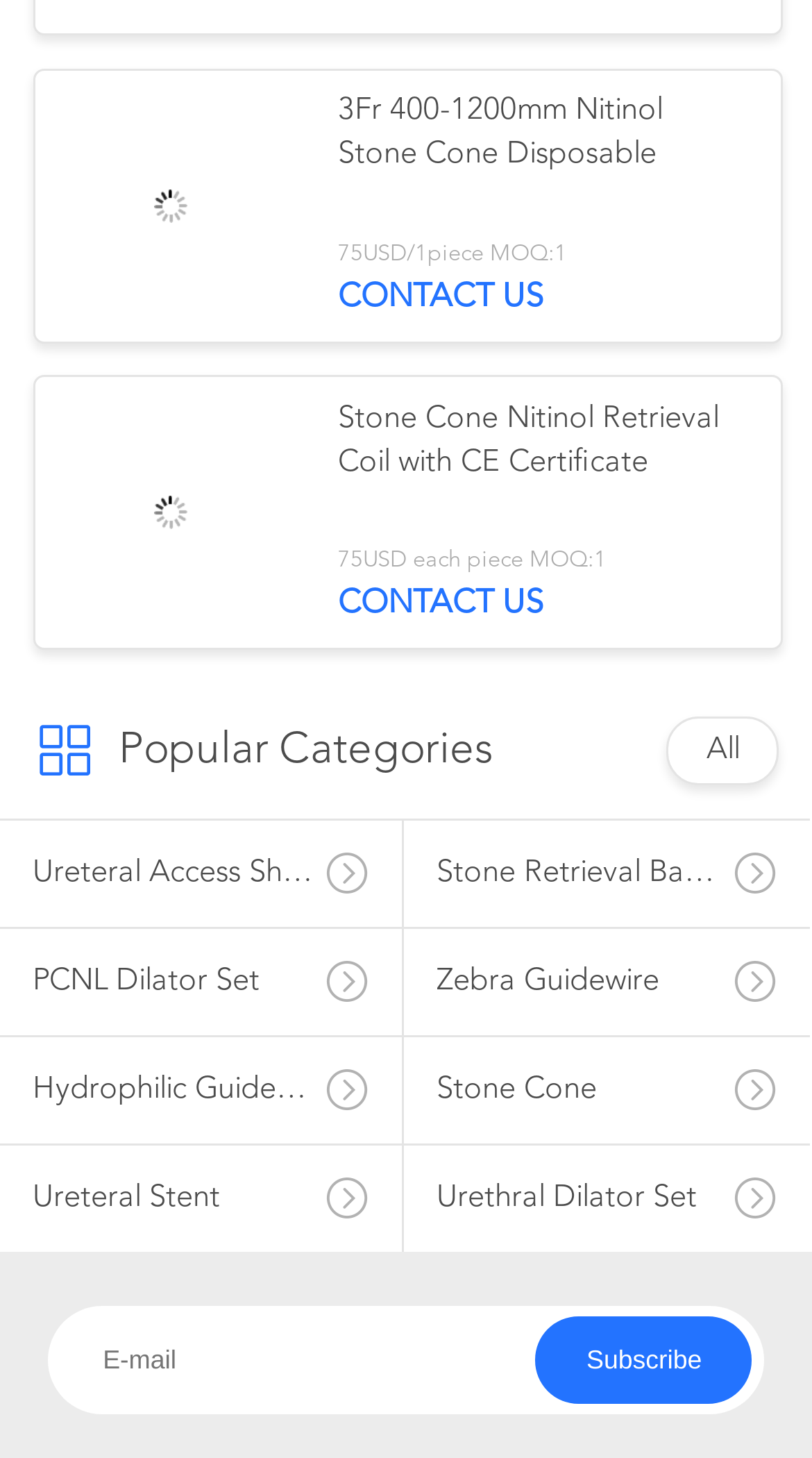Please answer the following question using a single word or phrase: 
What is the function of the textbox at the bottom of the page?

To enter an email address